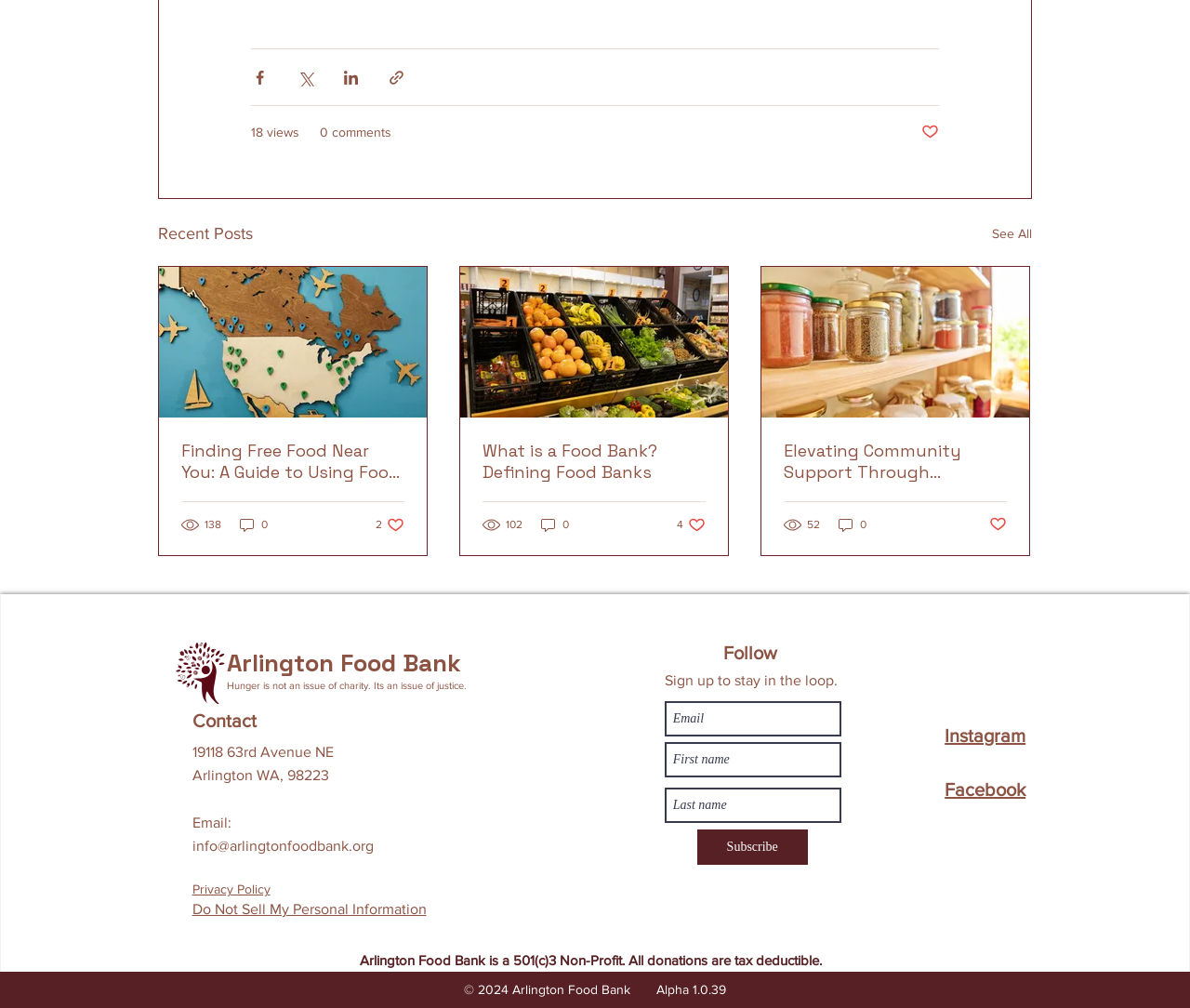How many social media sharing buttons are there?
Please provide a comprehensive and detailed answer to the question.

I counted the social media sharing buttons at the top of the webpage, and there are four buttons: 'Share via Facebook', 'Share via Twitter', 'Share via LinkedIn', and 'Share via link'.